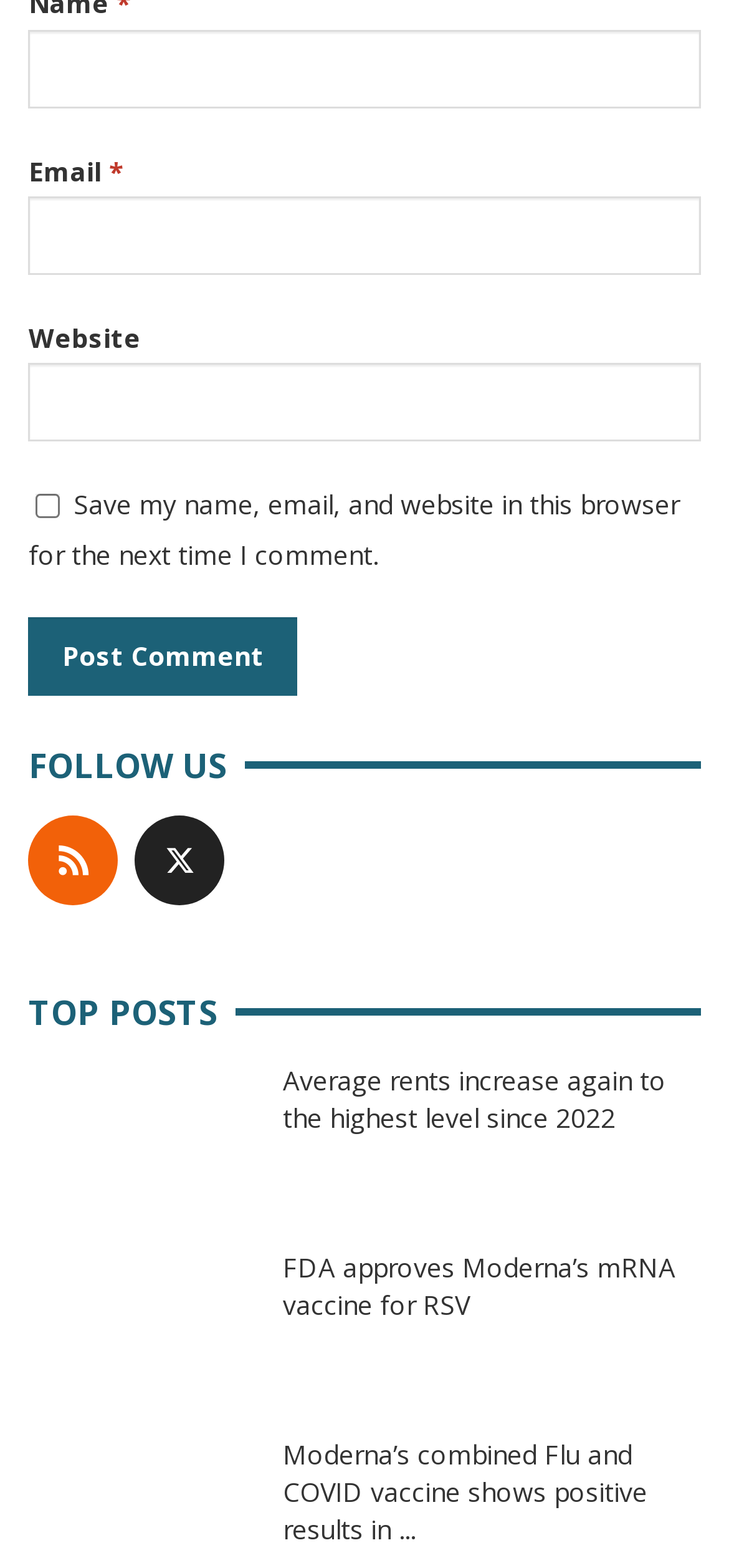Please identify the bounding box coordinates of the element's region that should be clicked to execute the following instruction: "Enter your name". The bounding box coordinates must be four float numbers between 0 and 1, i.e., [left, top, right, bottom].

[0.039, 0.019, 0.961, 0.069]